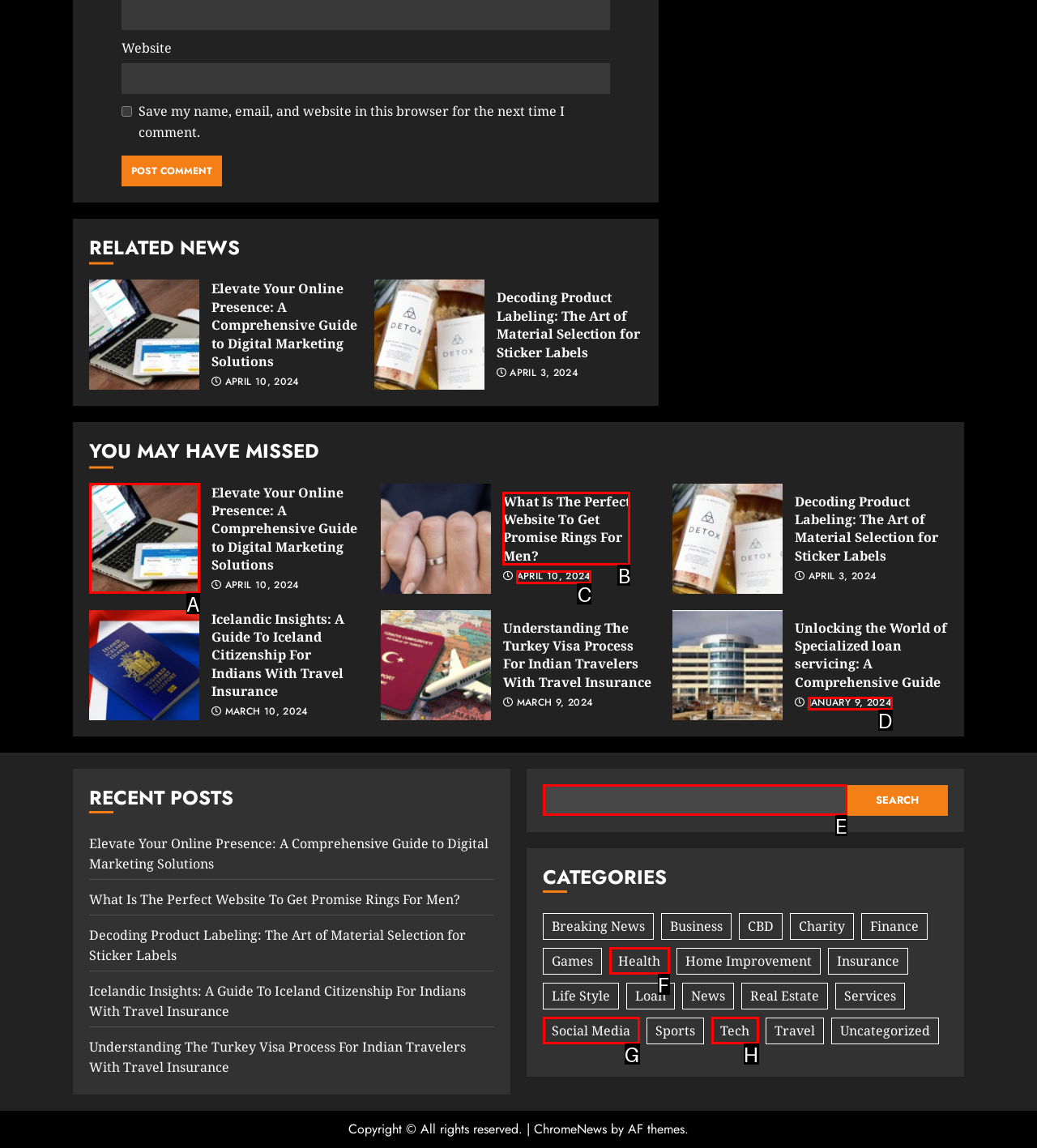Match the HTML element to the description: April 10, 2024. Answer with the letter of the correct option from the provided choices.

C